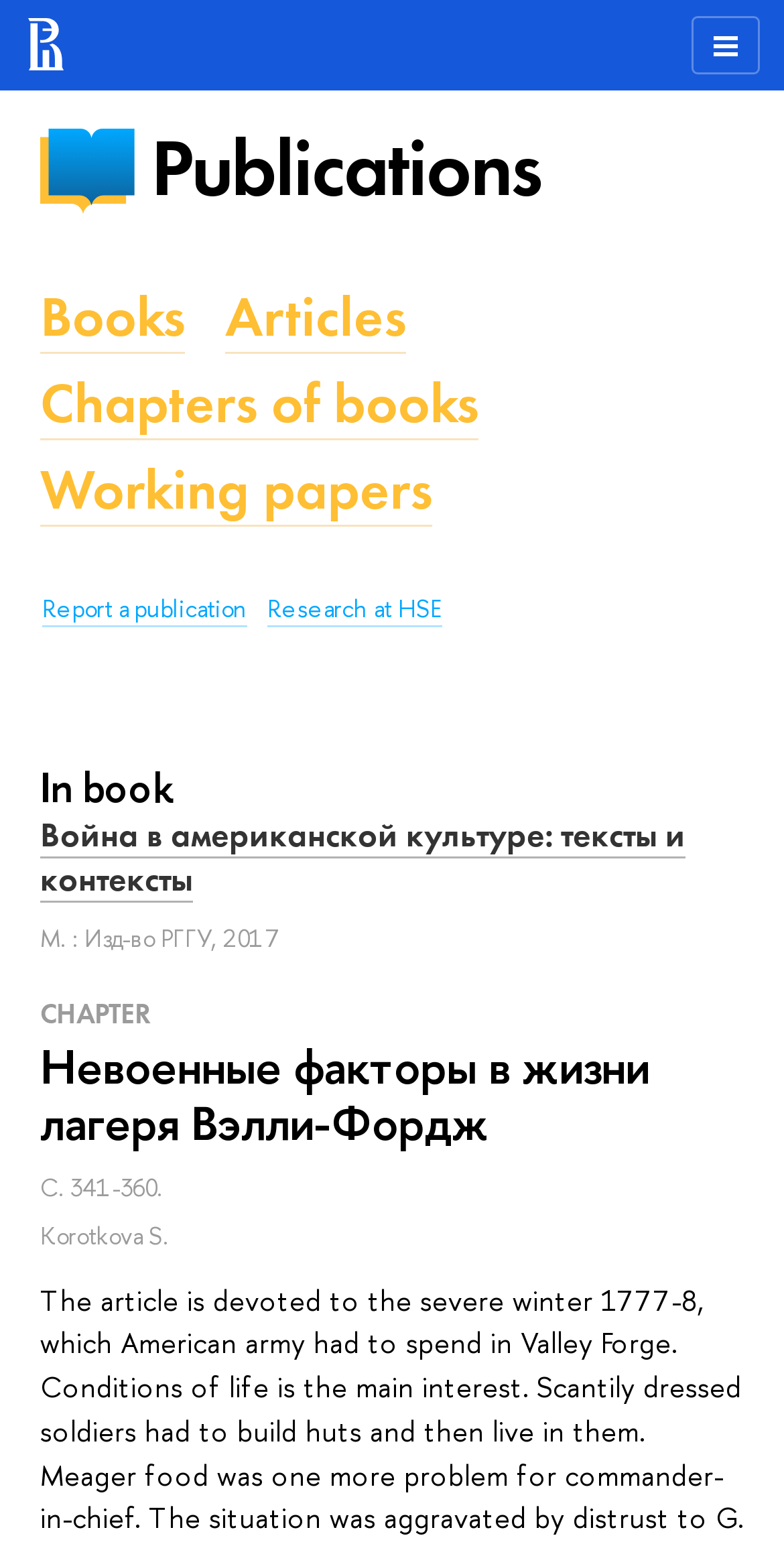Provide a short answer to the following question with just one word or phrase: What is the title of the book?

Война в американской культуре: тексты и контексты